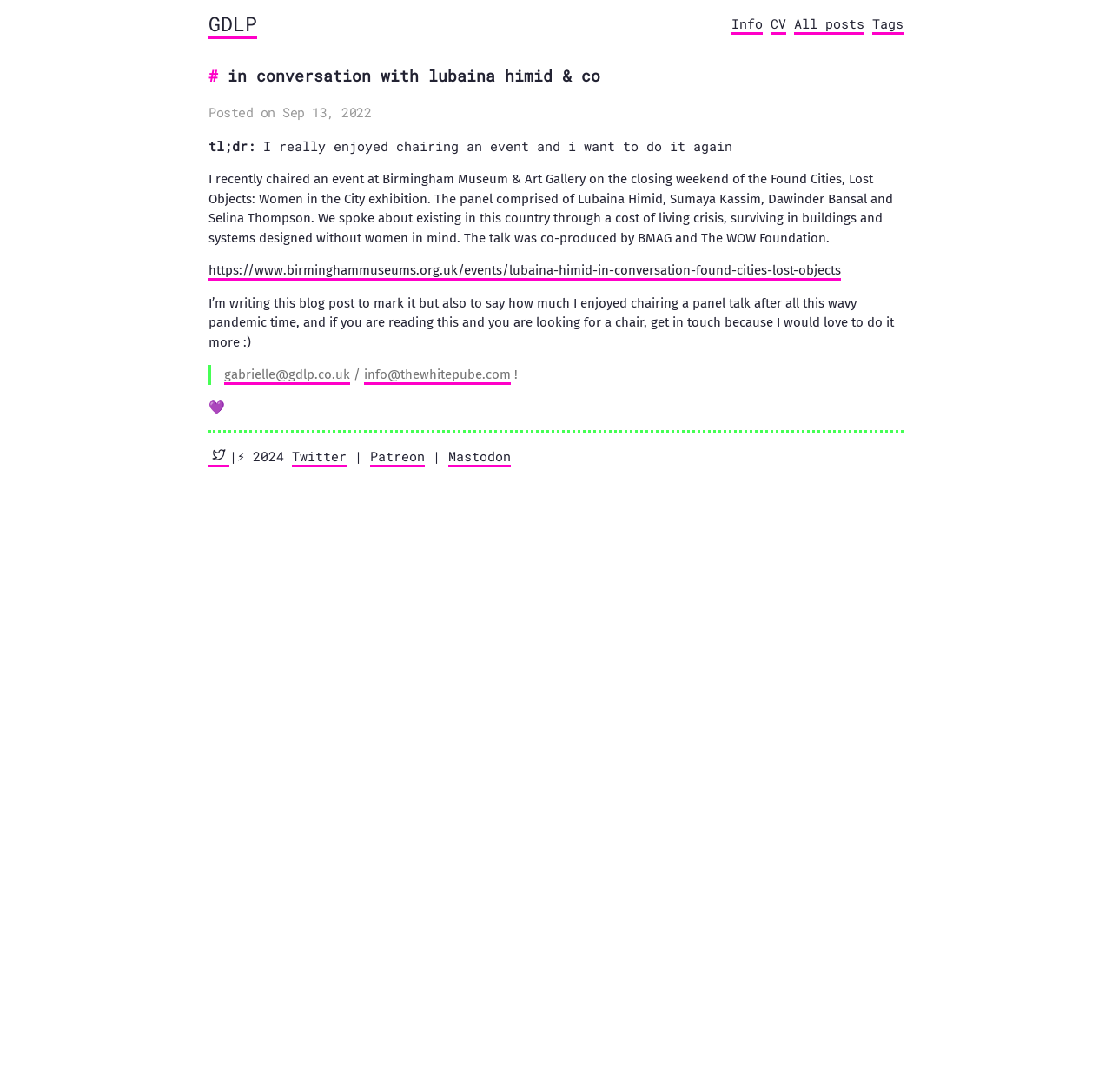Find and specify the bounding box coordinates that correspond to the clickable region for the instruction: "Visit the Twitter page".

[0.188, 0.41, 0.206, 0.428]